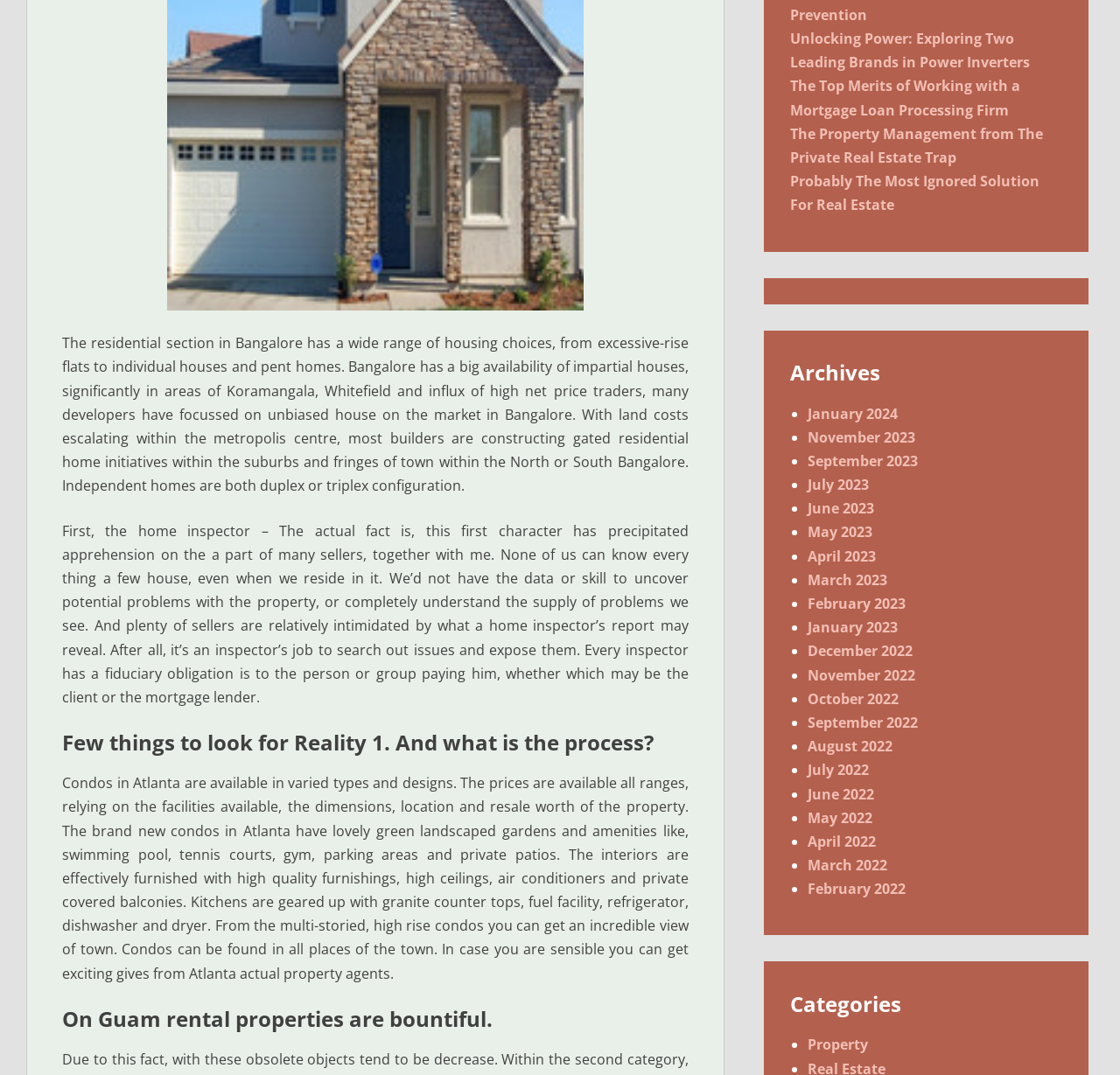Determine the bounding box for the UI element that matches this description: "May 2023".

[0.721, 0.486, 0.779, 0.504]